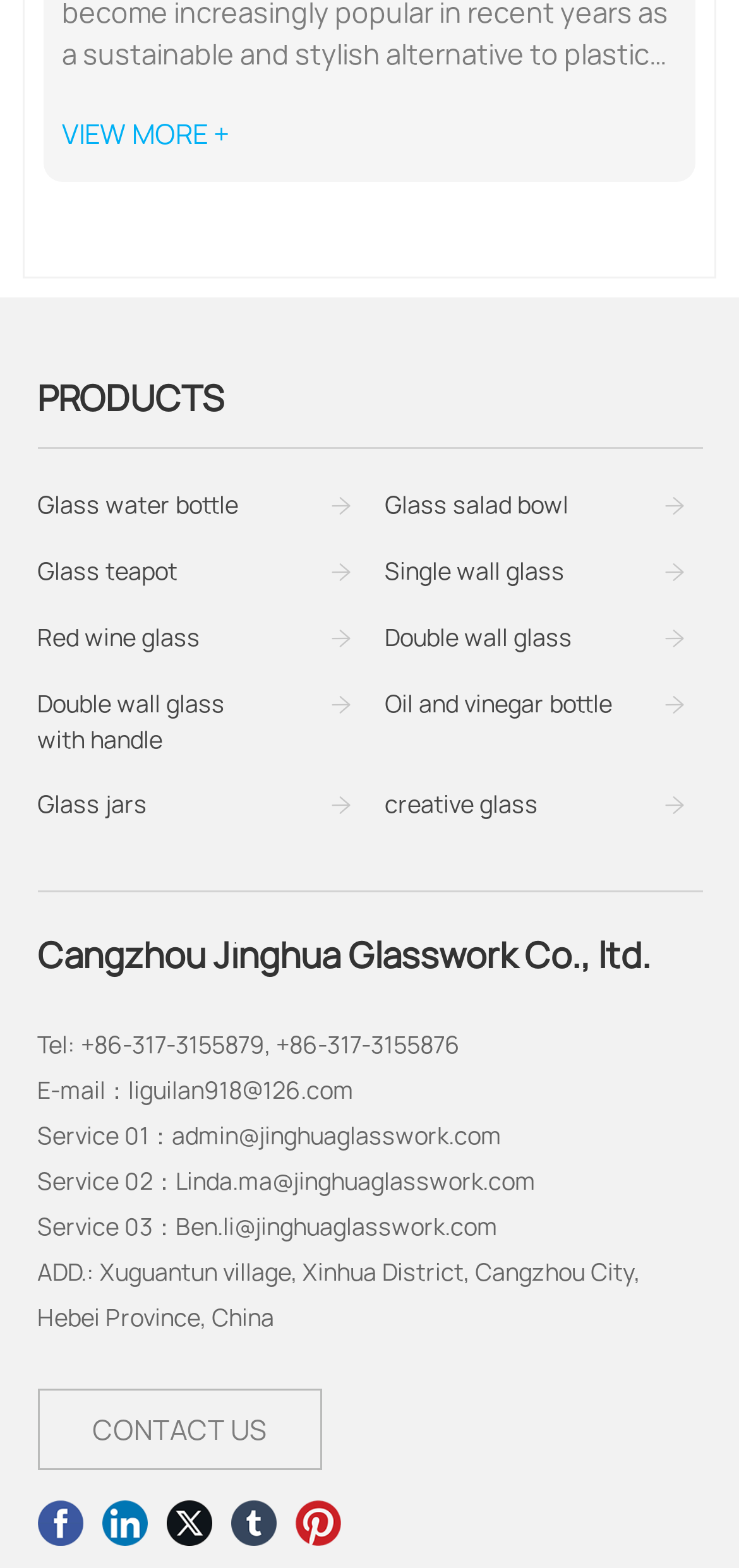Refer to the image and offer a detailed explanation in response to the question: How many social media links are at the bottom of the webpage?

The social media links can be found at the bottom of the webpage, and there are 5 links in total, which are Facebook, Linkedin, Twitter, Tumblr, and Pinterest.